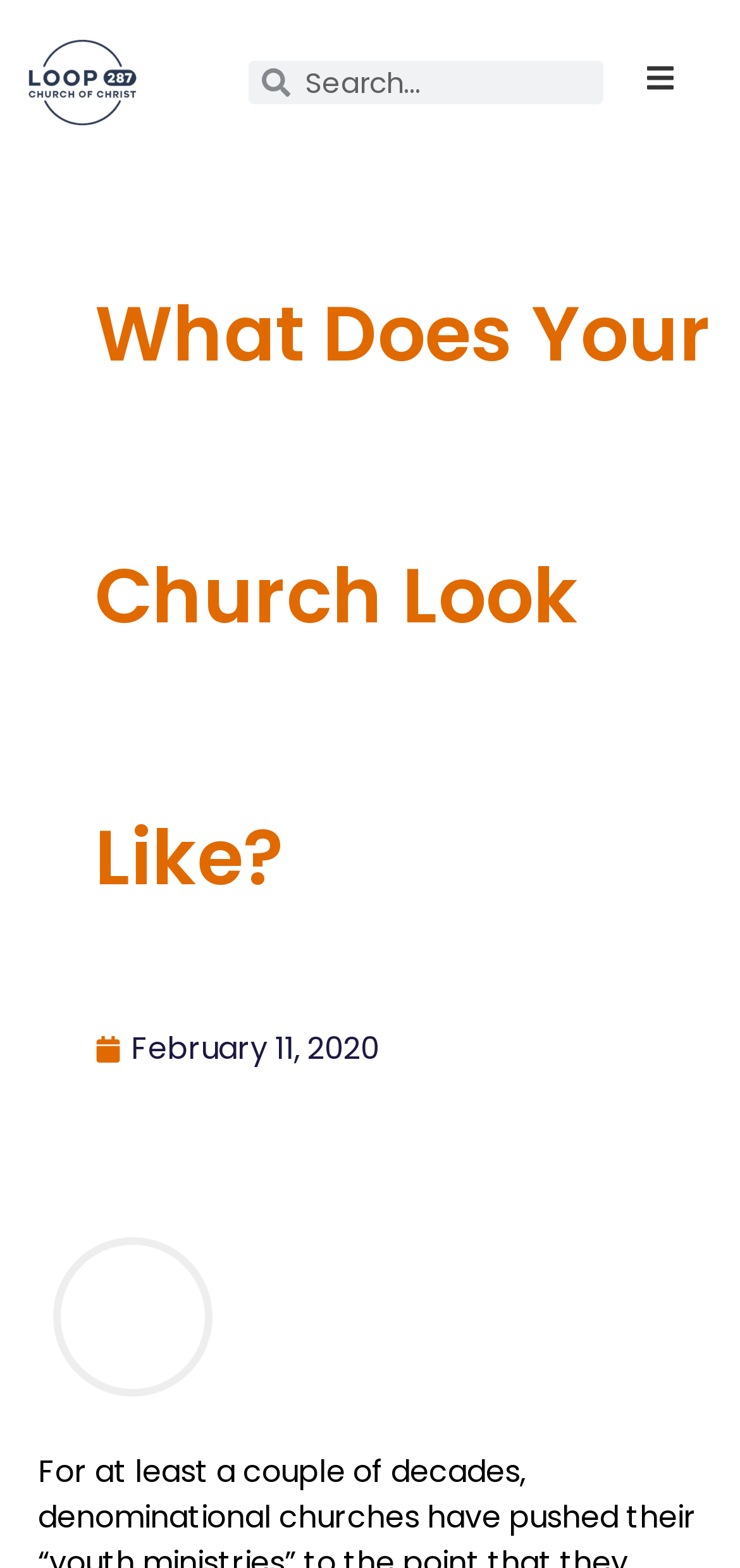What is the purpose of the element with a search icon?
Use the information from the image to give a detailed answer to the question.

I identified a searchbox element with the text 'Search' and a search icon, located at the top-center of the webpage, with bounding box coordinates [0.393, 0.039, 0.816, 0.067]. This element is likely used for searching content on the website.